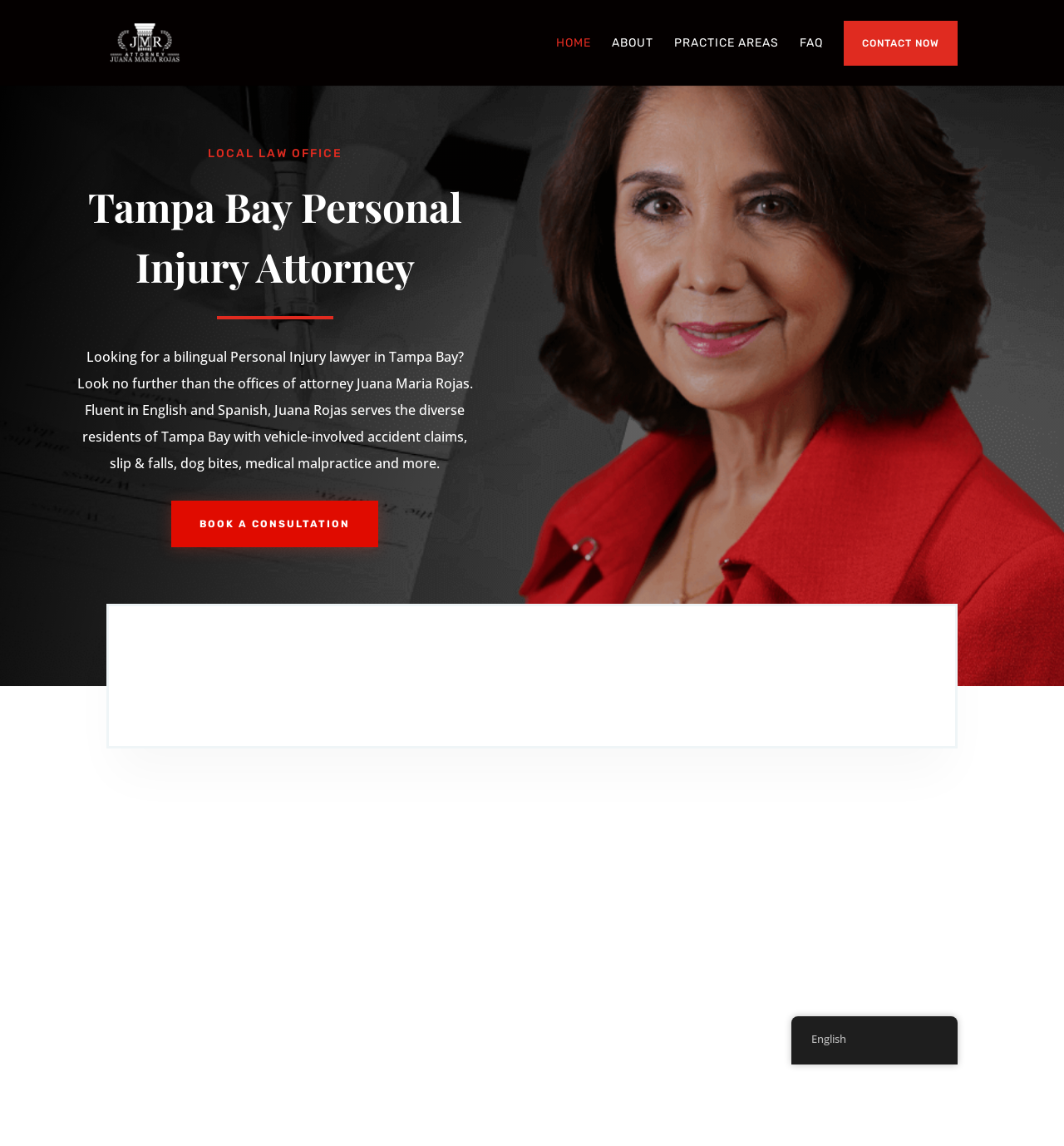What are the practice areas of the personal injury attorney?
Provide a thorough and detailed answer to the question.

The practice areas of the personal injury attorney can be found in the layout tables with bounding boxes of [0.663, 0.833, 0.9, 0.85], [0.663, 0.863, 0.9, 0.88], [0.663, 0.894, 0.9, 0.911], [0.663, 0.924, 0.9, 0.941], and [0.663, 0.954, 0.9, 0.971], where it lists out different practice areas such as 'CAR ACCIDENTS', 'SLIP & FALL INJURIES', 'PEDESTRIAN ACCIDENTS', 'DOG BITES', and 'MEDICAL MALPRACTICE'.